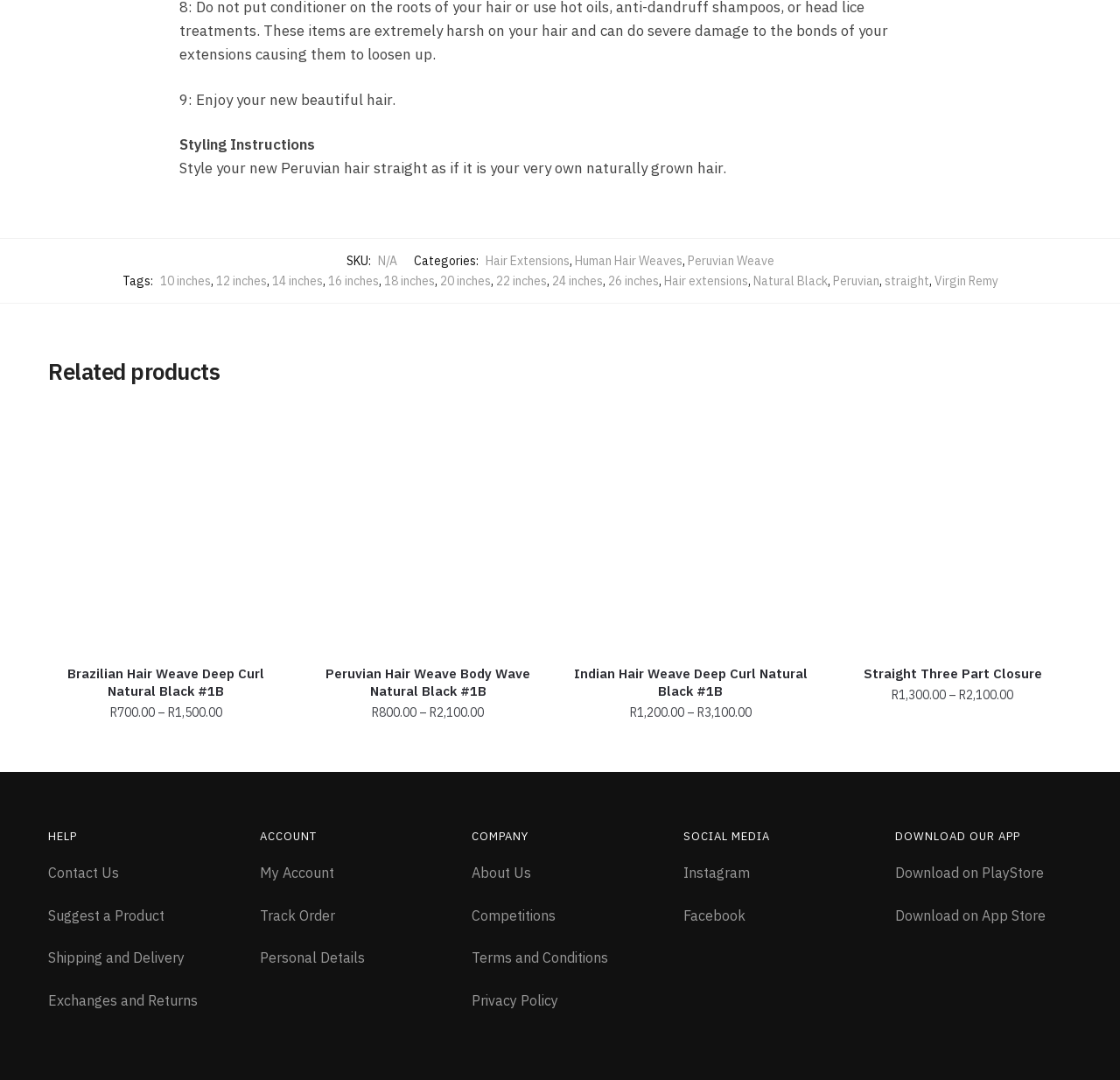Identify the coordinates of the bounding box for the element that must be clicked to accomplish the instruction: "Contact us for help".

[0.043, 0.793, 0.106, 0.809]